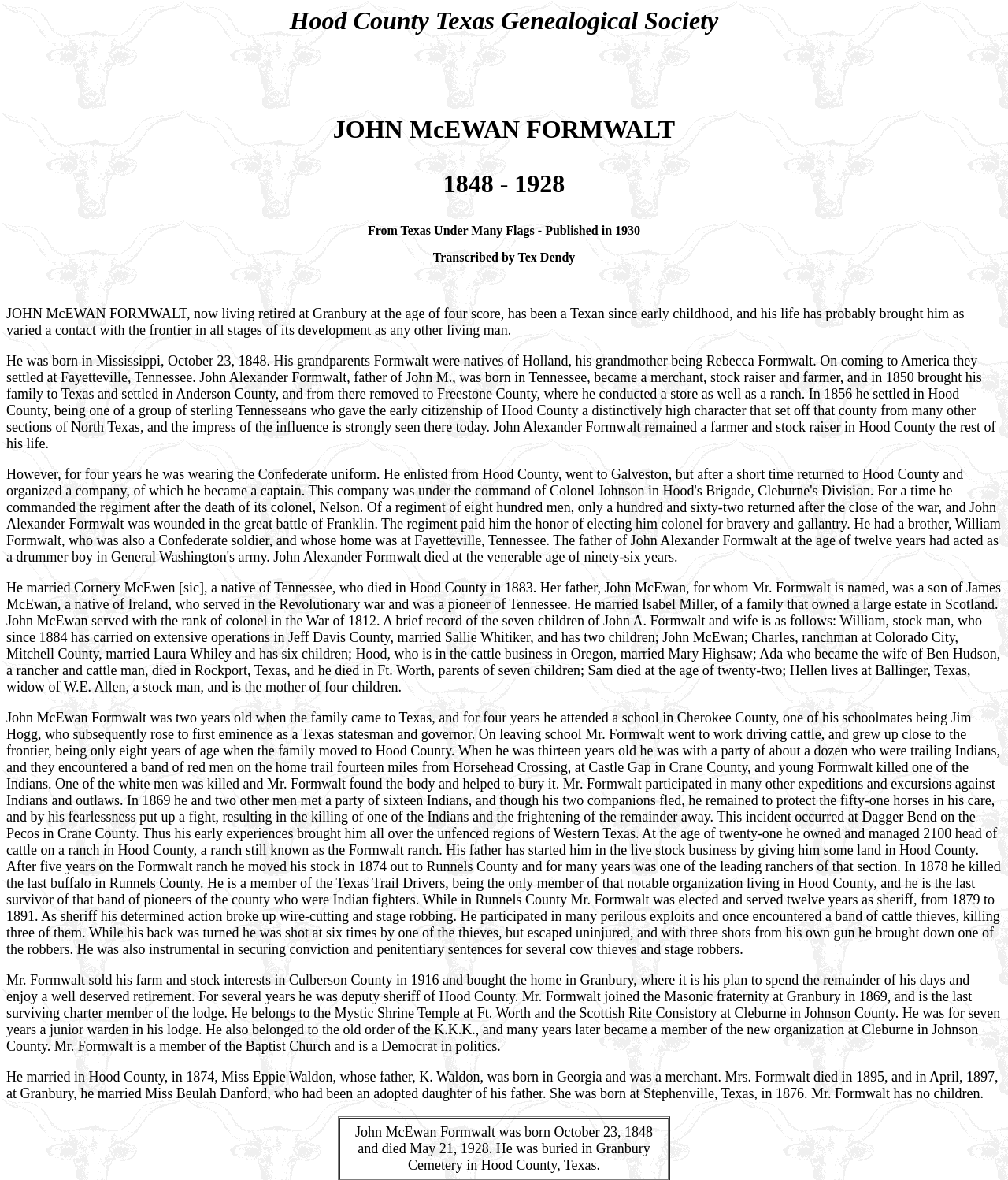Who was John McEwan Formwalt's father?
Please provide a single word or phrase as your answer based on the screenshot.

John Alexander Formwalt